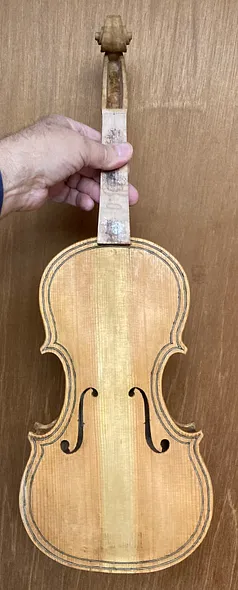Produce a meticulous caption for the image.

This image features a beautifully crafted, sealed five-string fiddle, held upright by a hand. The instrument showcases a smooth, polished body made from high-quality wood, emphasizing the skilled craftsmanship involved in its creation. The distinctive shape reveals the intricate f-holes that are characteristic of string instruments, allowing the sound to resonate beautifully. 

This fiddle, handmade in Oregon by artisanal luthier Chet Bishop, reflects years of experience and artistry in its design. The instrument appears to have a natural finish, highlighting the grain and texture of the wood, while the carefully shaped neck and scroll demonstrate the attention to detail essential in string instrument making. 

The context also notes that this particular image captures the progress on a commissioned piece, emphasizing the dedication and effort that goes into crafting such unique musical instruments.